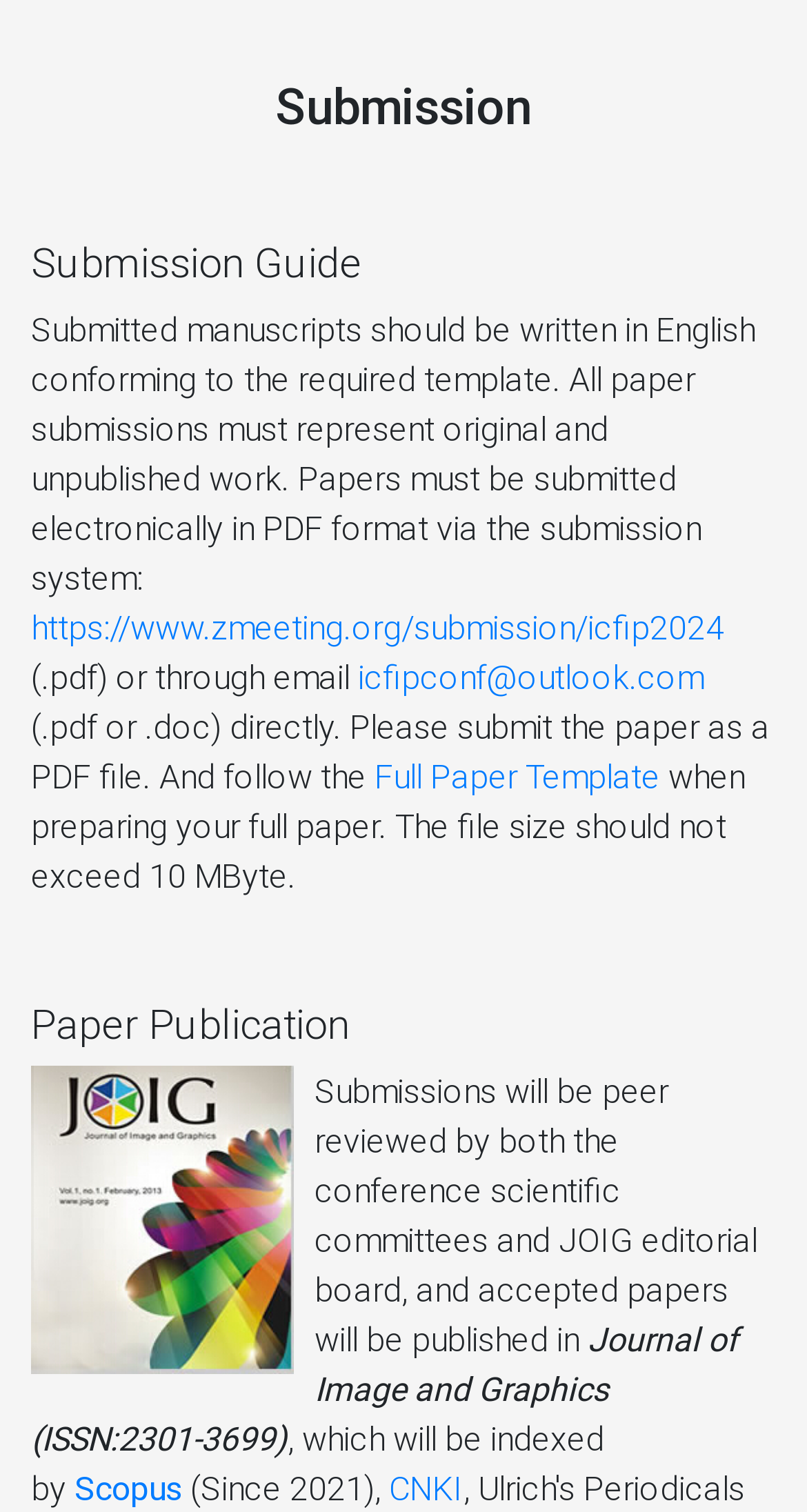Where will accepted papers be published?
Answer the question with as much detail as you can, using the image as a reference.

According to the webpage, accepted papers will be published in the Journal of Image and Graphics, which is mentioned in the StaticText element with the text 'Journal of Image and Graphics (ISSN:2301-3699)'.